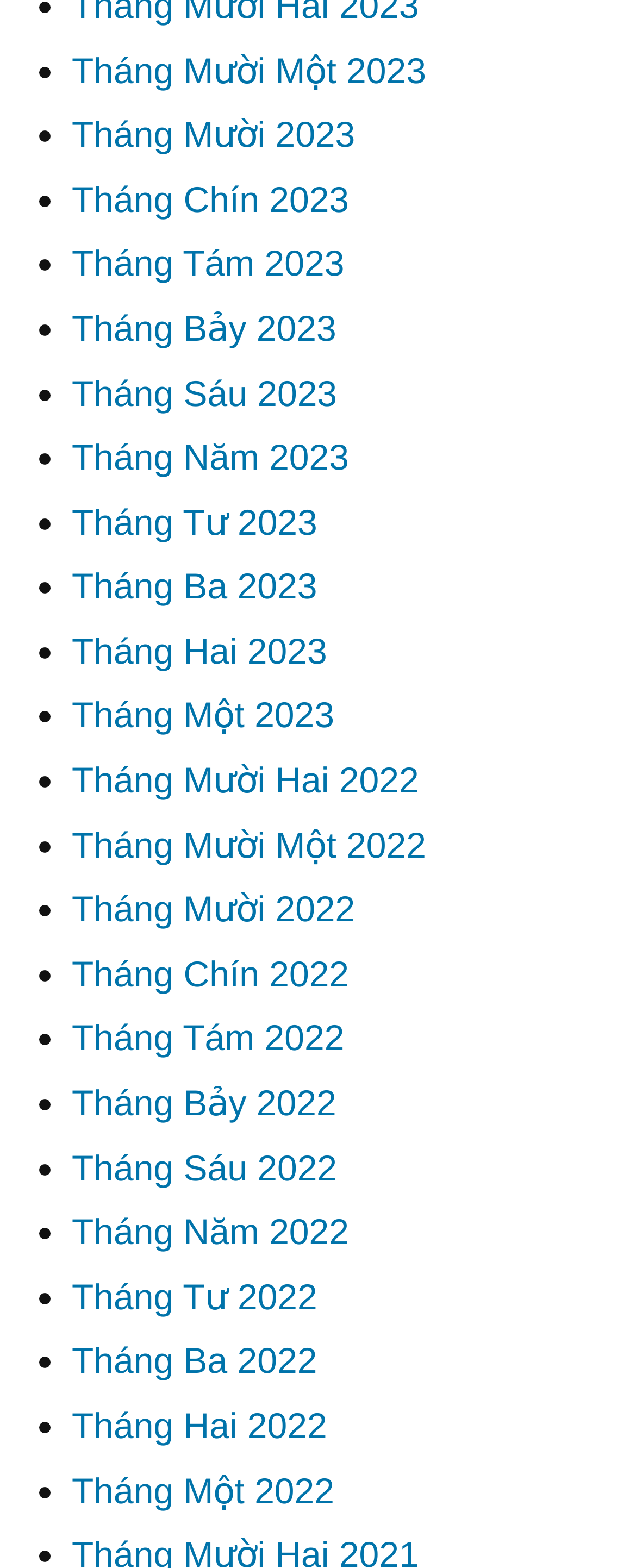Answer the question below in one word or phrase:
Are the months listed in chronological order?

Yes